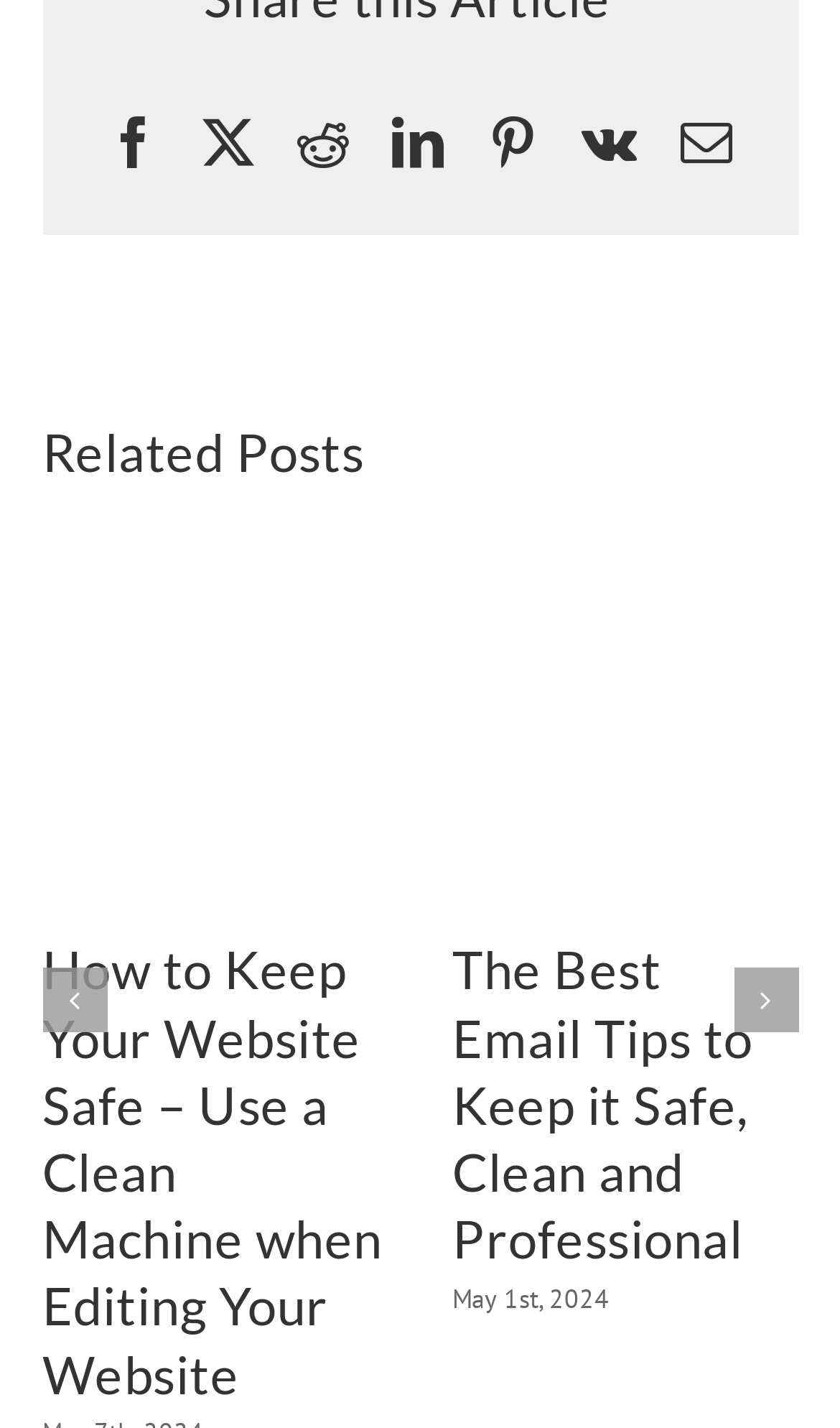Determine the bounding box of the UI component based on this description: "aria-label="Email"". The bounding box coordinates should be four float values between 0 and 1, i.e., [left, top, right, bottom].

[0.785, 0.07, 0.897, 0.133]